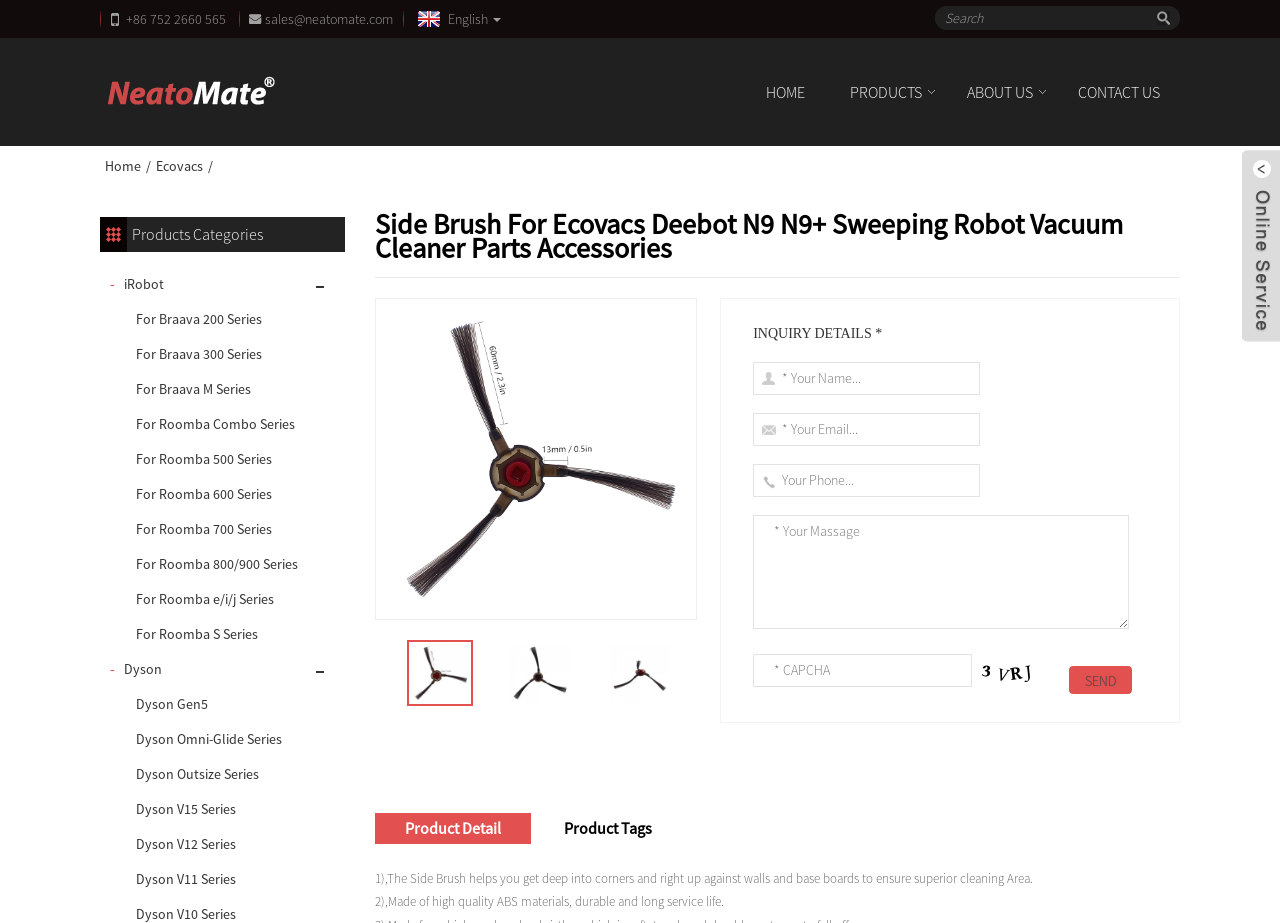Find the bounding box coordinates for the area that must be clicked to perform this action: "Send an inquiry".

[0.835, 0.72, 0.885, 0.753]